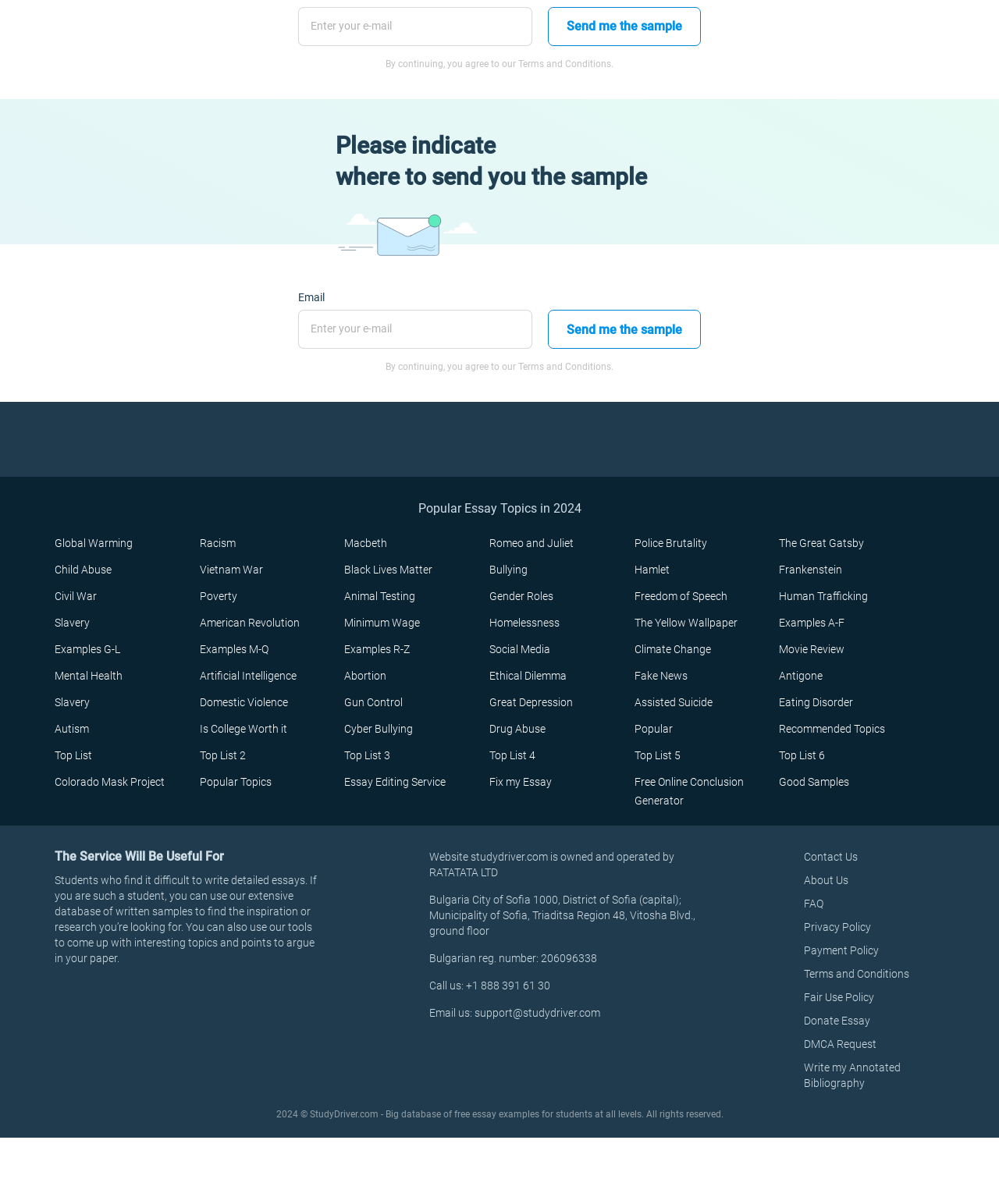Locate the bounding box coordinates of the clickable area needed to fulfill the instruction: "Open the 'Club' menu".

None